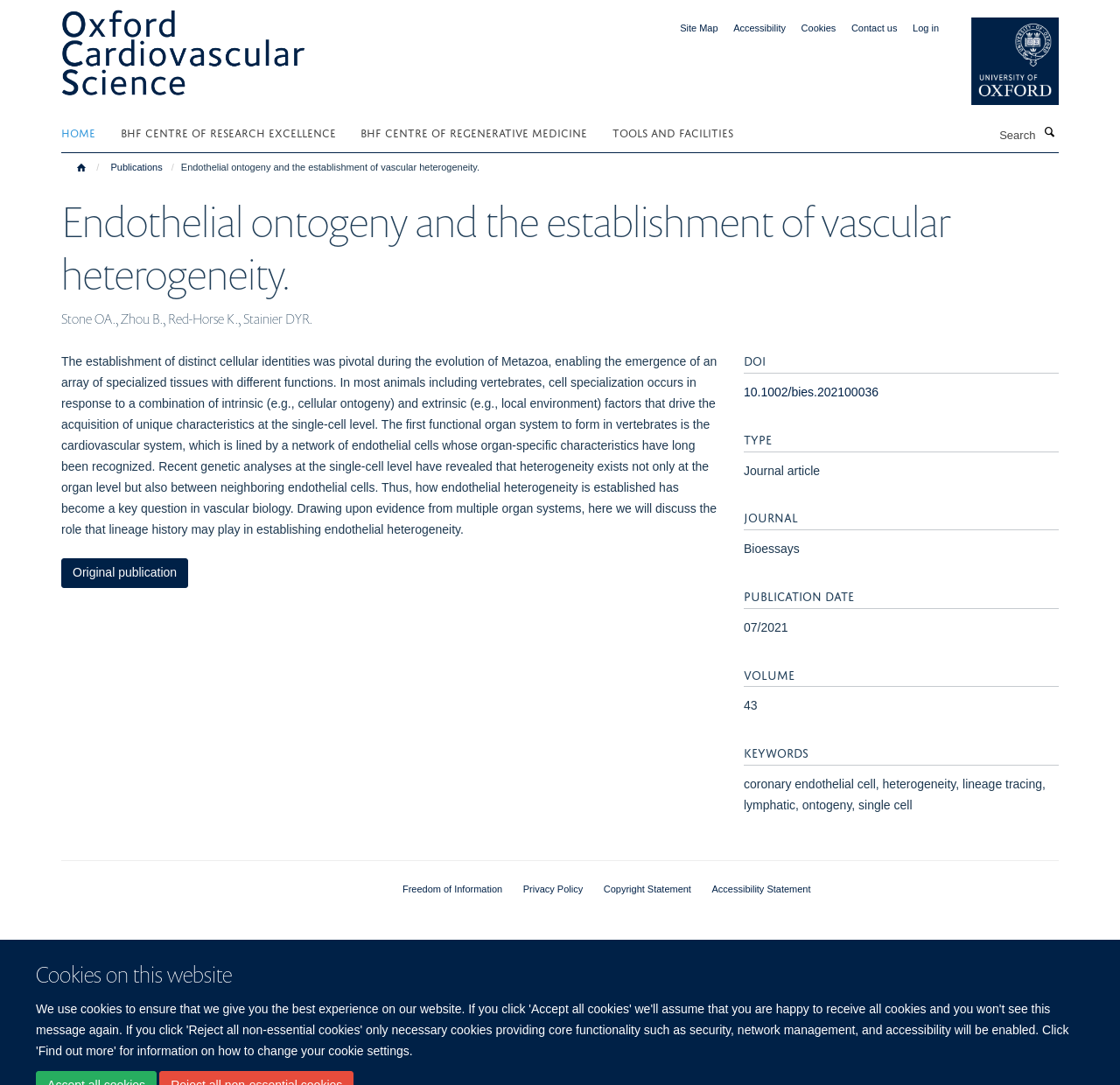What is the type of publication?
Answer with a single word or short phrase according to what you see in the image.

Journal article